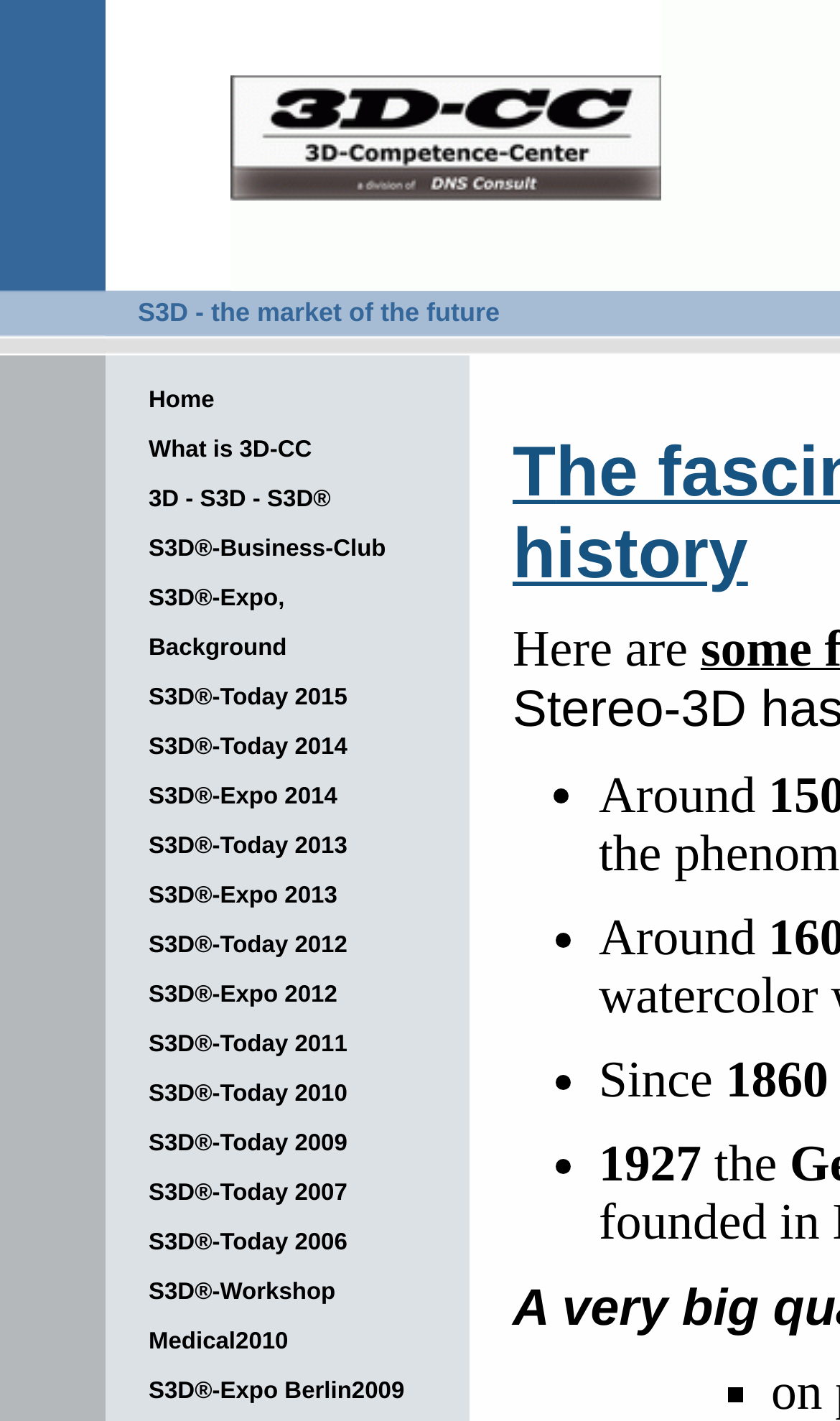Please identify the bounding box coordinates of the element I should click to complete this instruction: 'Click on the 'S3D®-Today 2015' link'. The coordinates should be given as four float numbers between 0 and 1, like this: [left, top, right, bottom].

[0.126, 0.474, 0.559, 0.509]